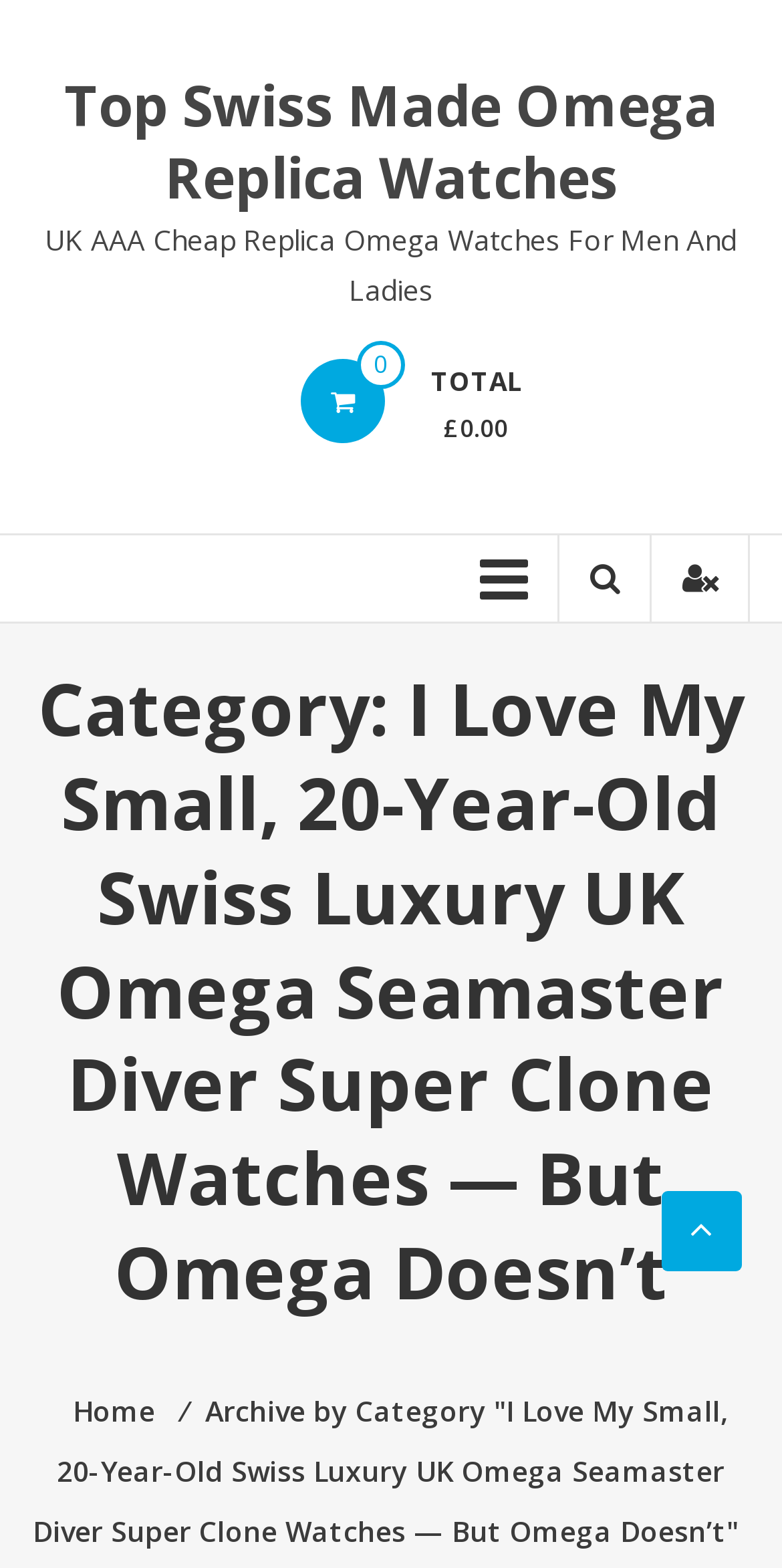What is the name of the top link?
Answer the question with just one word or phrase using the image.

Top Swiss Made Omega Replica Watches